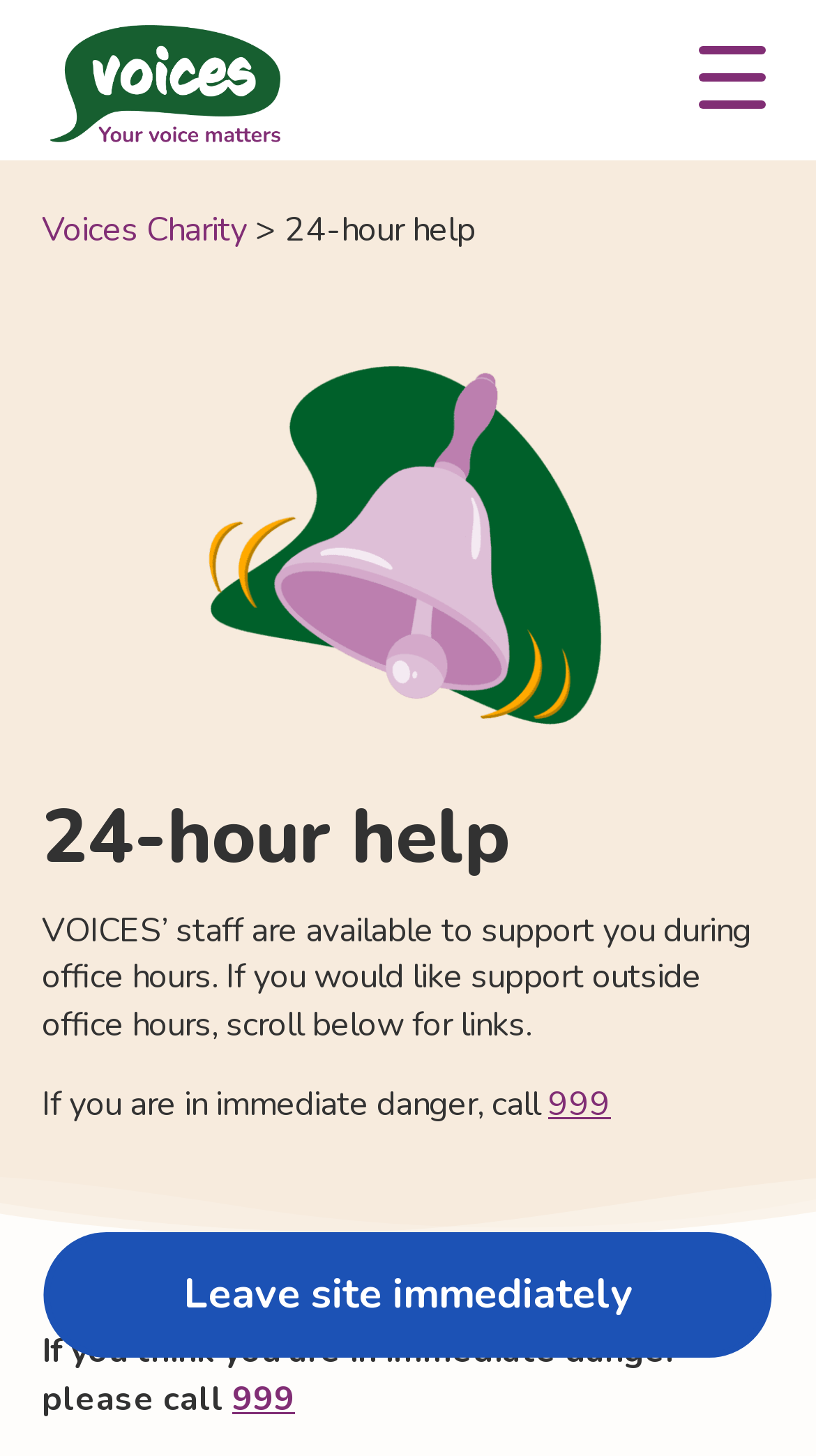For the element described, predict the bounding box coordinates as (top-left x, top-left y, bottom-right x, bottom-right y). All values should be between 0 and 1. Element description: alt="VOICES_YVM_Colour-06" title="VOICES_YVM_Colour-06"

[0.062, 0.017, 0.344, 0.098]